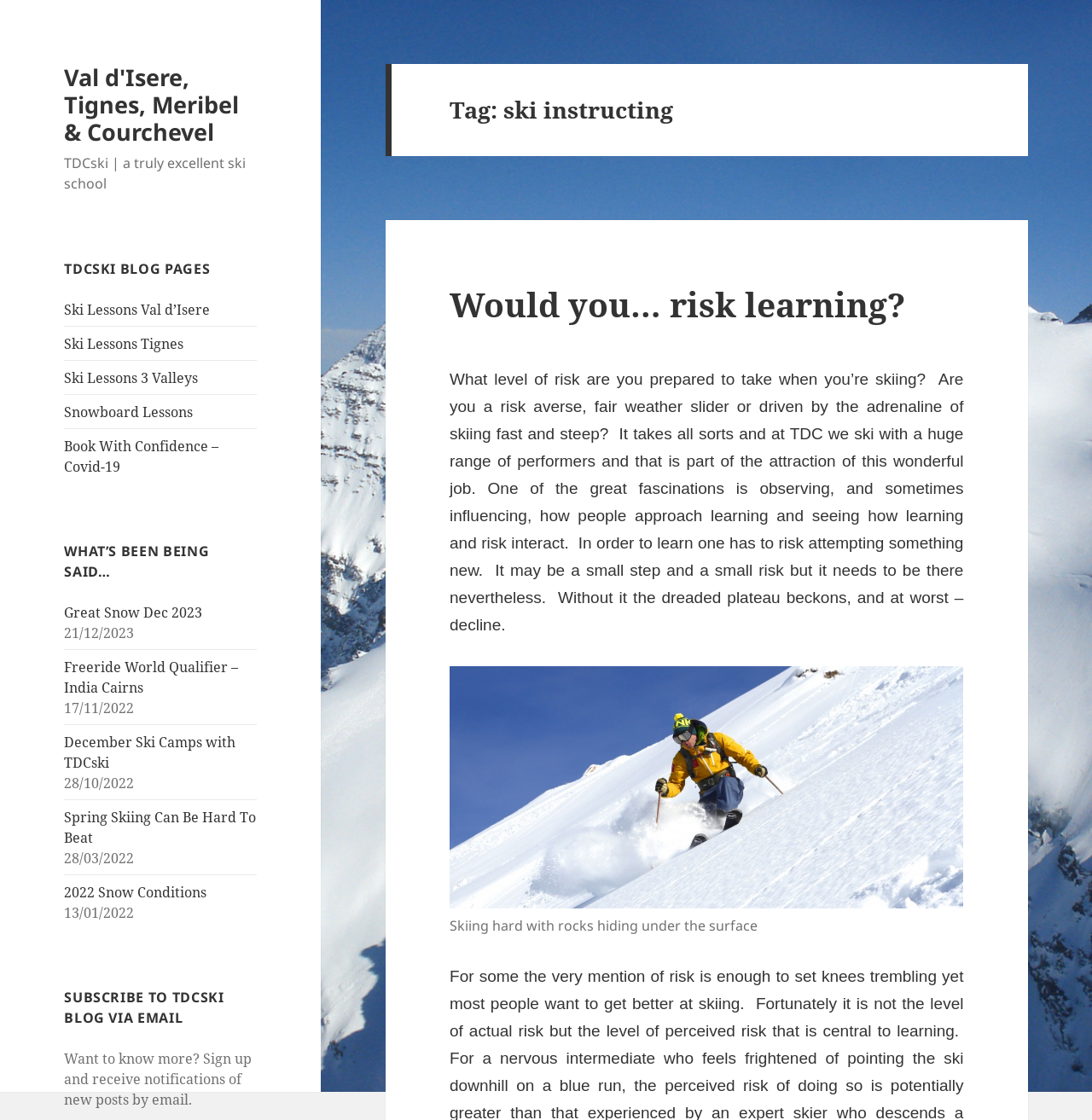Describe all the visual and textual components of the webpage comprehensively.

The webpage is about TDCski, a ski school that offers ski lessons and snowboard lessons in various locations such as Val d'Isere, Tignes, Meribel, and Courchevel. At the top of the page, there is a link to "Val d'Isere, Tignes, Meribel & Courchevel" and a heading that reads "TDCski | a truly excellent ski school".

Below the heading, there is a section titled "TDCSKI BLOG PAGES" which contains a list of links to various blog posts, including "Ski Lessons Val d’Isere", "Ski Lessons Tignes", "Ski Lessons 3 Valleys", "Snowboard Lessons", and "Book With Confidence – Covid-19".

To the right of the blog page links, there is a section titled "WHAT’S BEEN BEING SAID…" which contains a list of links to recent blog posts, including "Great Snow Dec 2023", "Freeride World Qualifier – India Cairns", and "December Ski Camps with TDCski". Each of these links has a corresponding date listed below it.

Further down the page, there is a section titled "SUBSCRIBE TO TDCSKI BLOG VIA EMAIL" which contains a brief description and a call to action to sign up for email notifications of new blog posts.

On the right-hand side of the page, there is a header section that contains a heading "Tag: ski instructing" and a subheading "Would you… risk learning?". Below this, there is a block of text that discusses the concept of risk and learning in skiing, followed by a quote about the importance of taking risks in order to learn.

Below the text, there is an image of a person skiing, captioned "Skiing hard with rocks hiding under the surface". The image is credited to Terry James Walker TDCski.